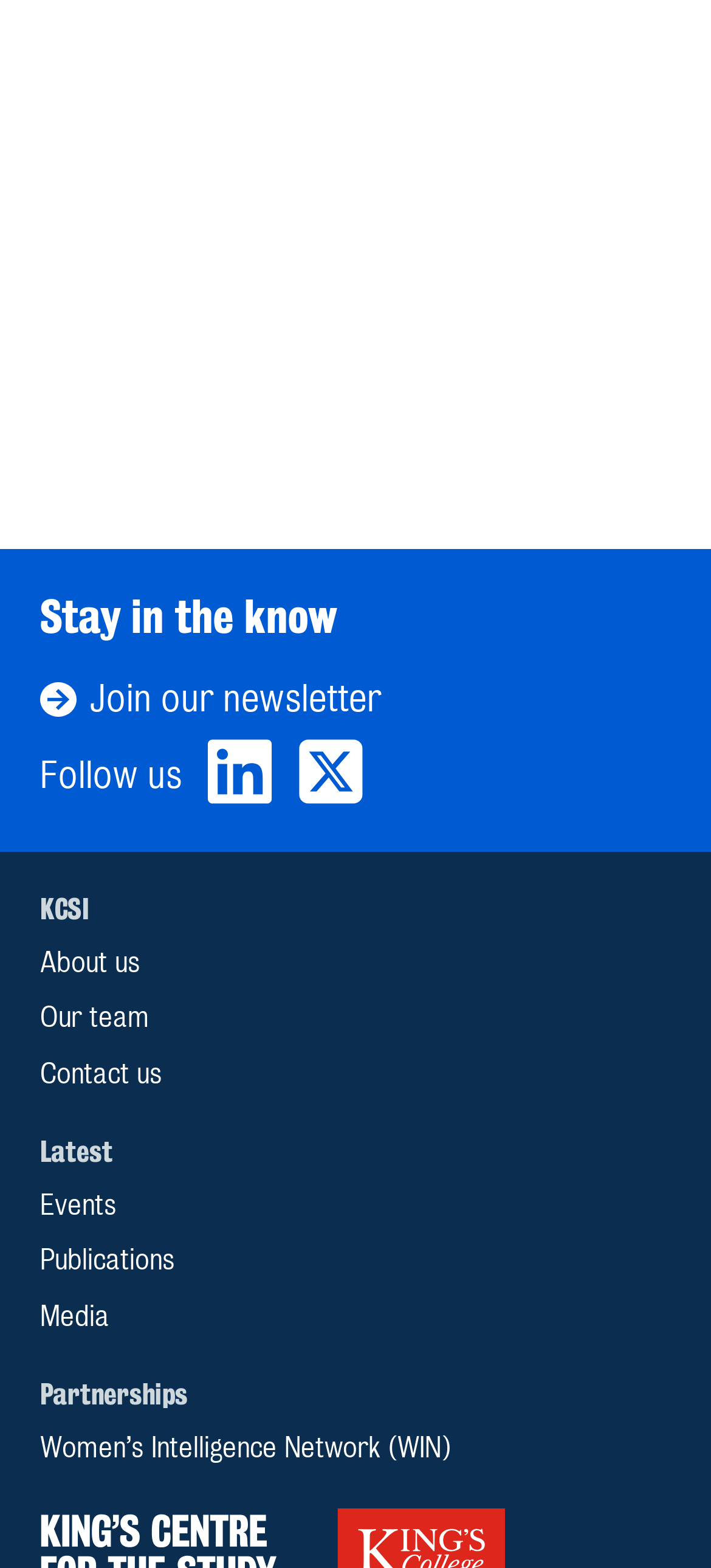Please provide a one-word or short phrase answer to the question:
What is the name of the journal of the first research output?

RUSI Journal